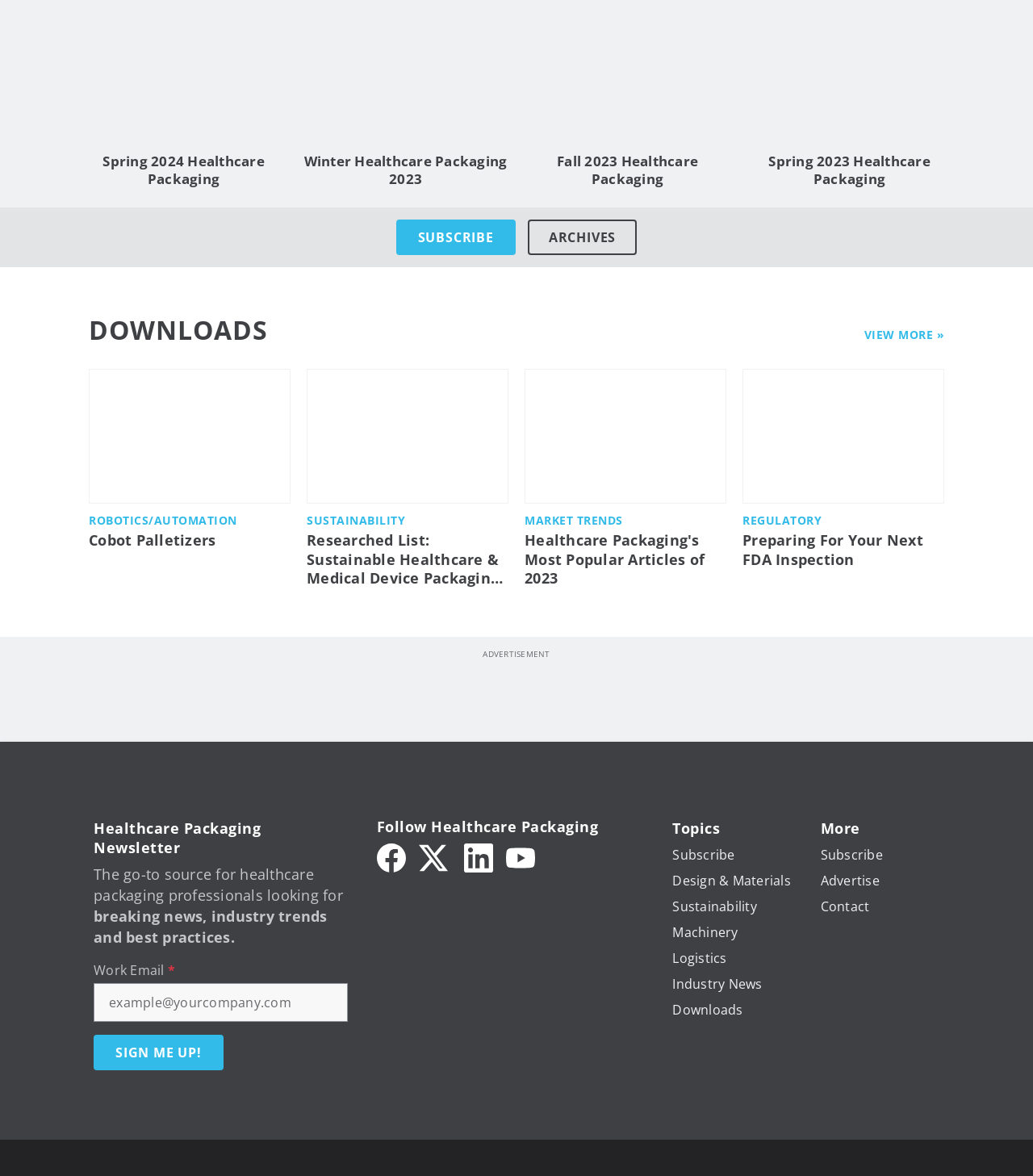Pinpoint the bounding box coordinates of the clickable area necessary to execute the following instruction: "Click on the 'CONTACT US' link". The coordinates should be given as four float numbers between 0 and 1, namely [left, top, right, bottom].

None